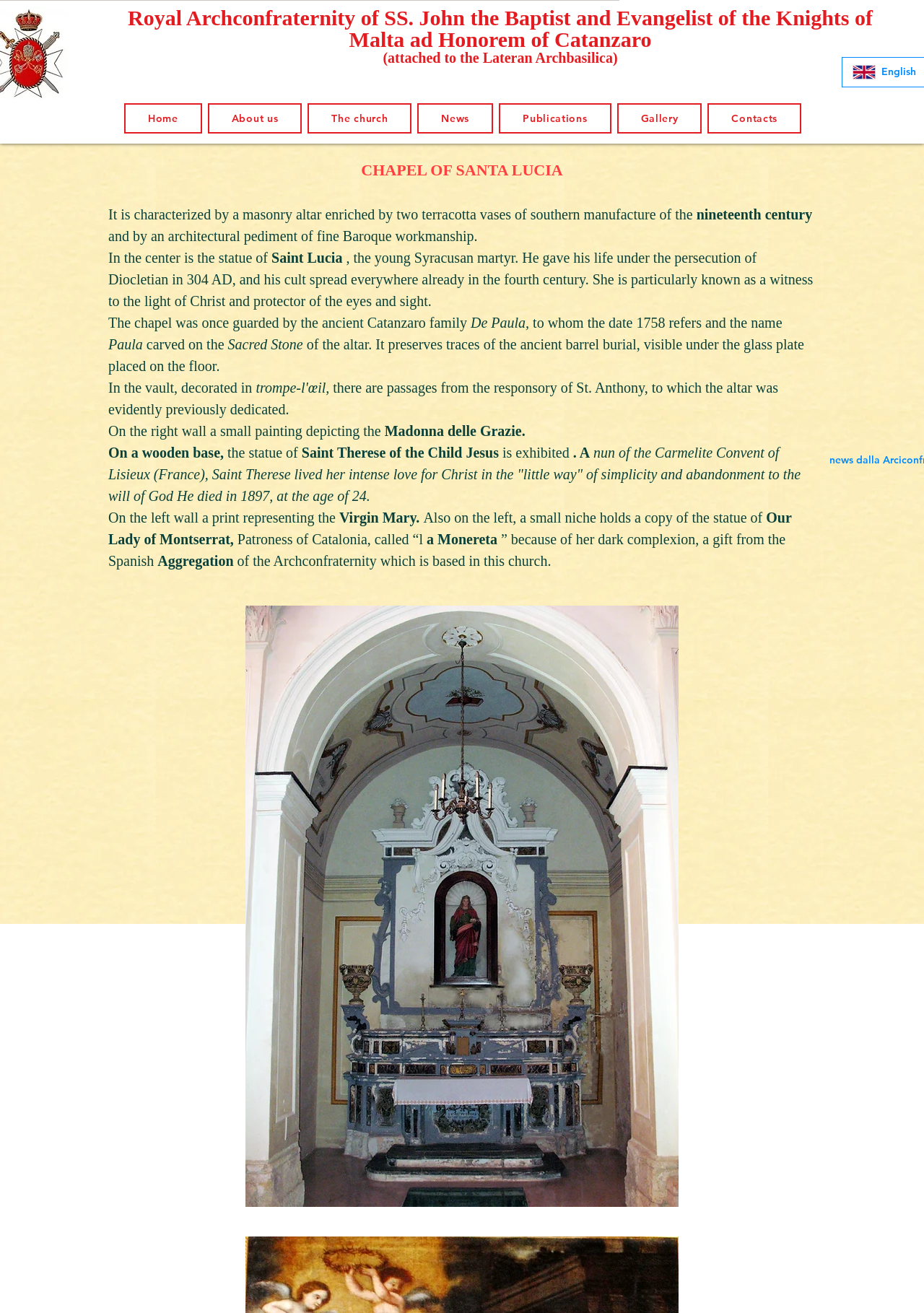Please locate the bounding box coordinates of the element that should be clicked to complete the given instruction: "Click the 'Gallery' button".

[0.668, 0.079, 0.76, 0.102]